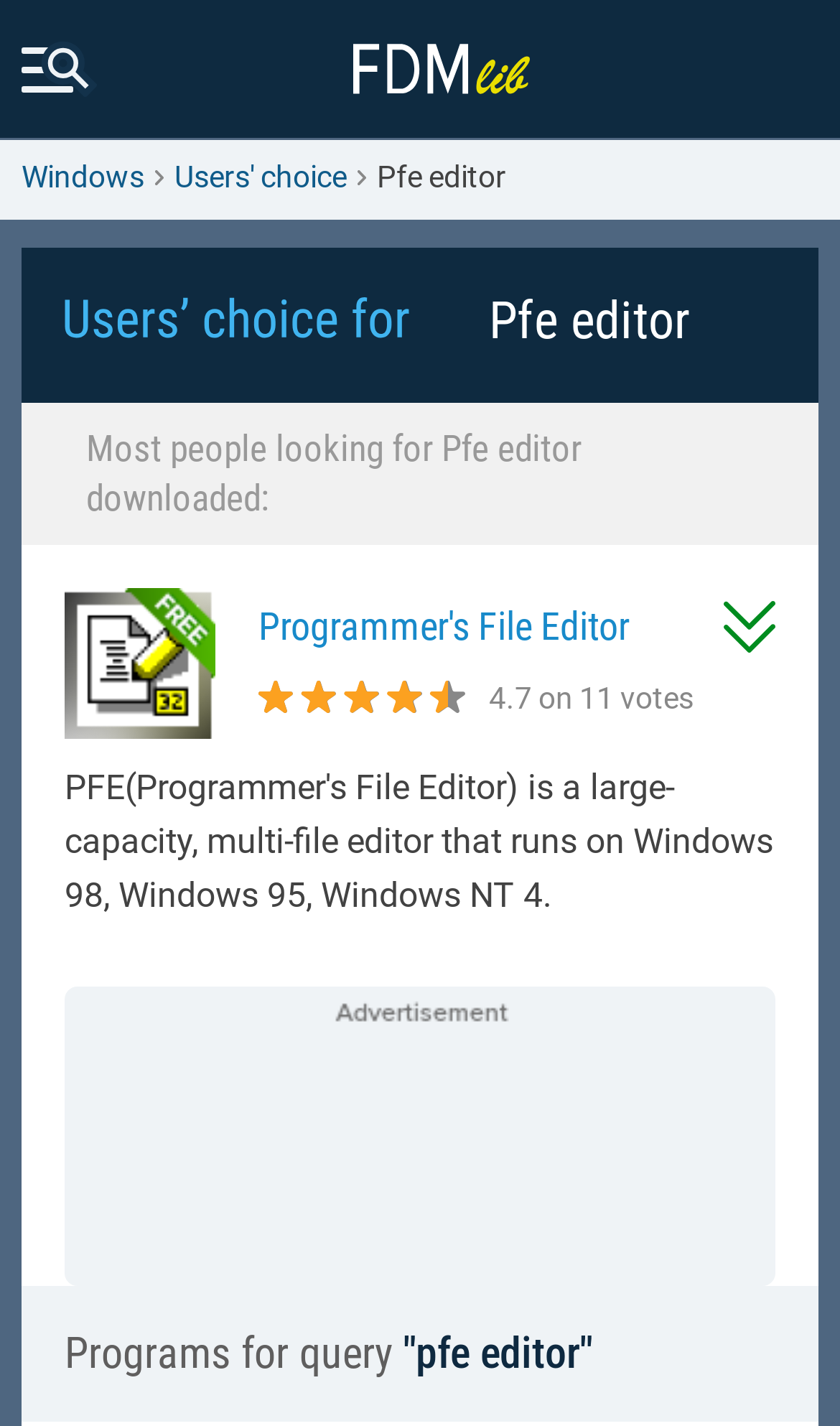What is the name of the file editor mentioned on the page?
Kindly answer the question with as much detail as you can.

I found the name of the file editor by looking at the heading 'Programmer's File Editor' and the image with the same name.